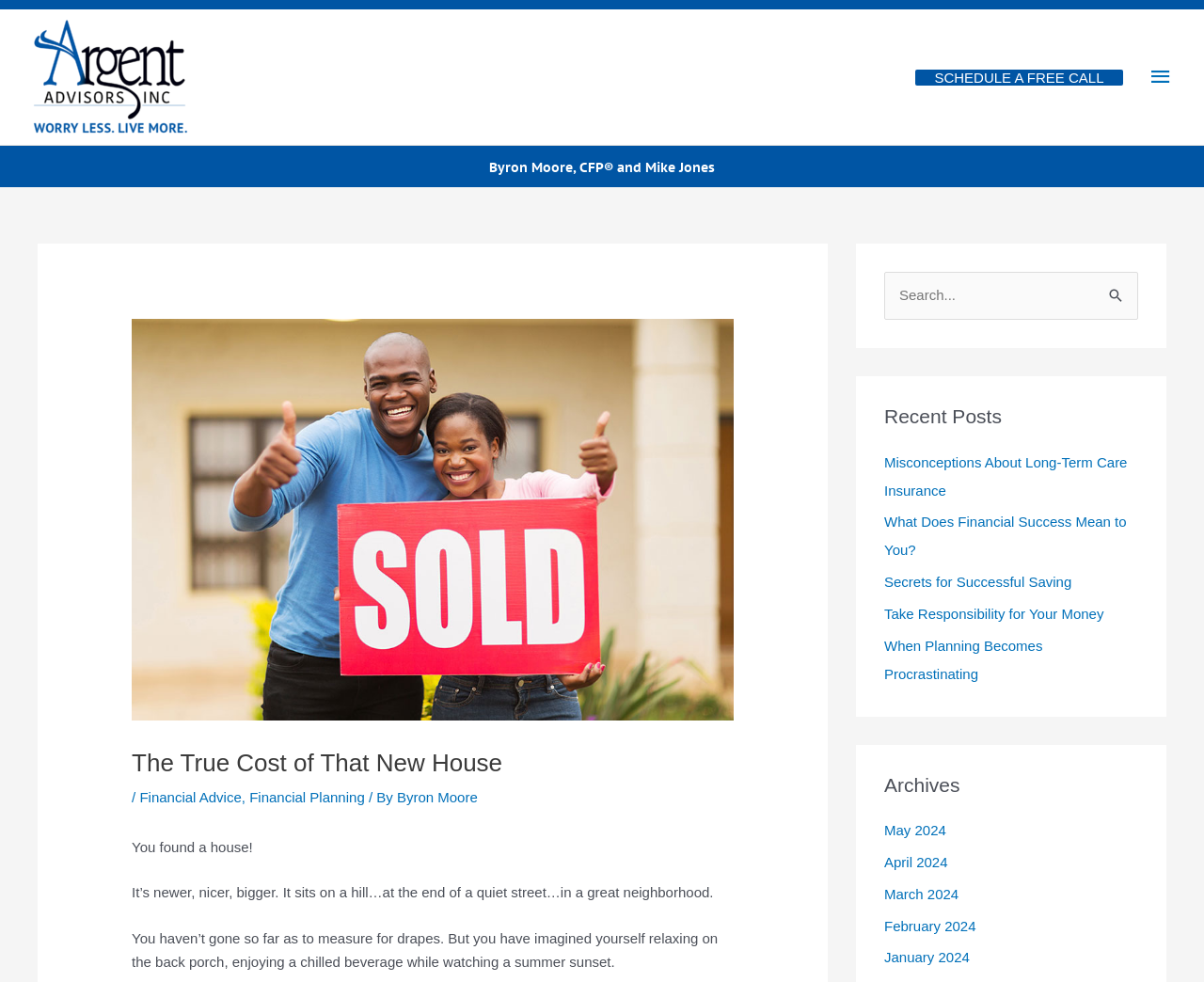Identify and provide the bounding box coordinates of the UI element described: "Overseeding". The coordinates should be formatted as [left, top, right, bottom], with each number being a float between 0 and 1.

None